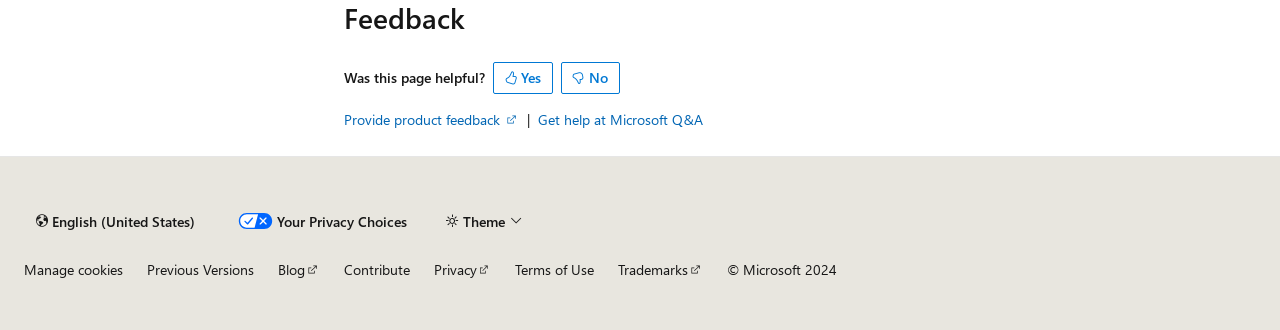Identify and provide the bounding box for the element described by: "Handling Device Interface Change Events".

[0.031, 0.226, 0.231, 0.393]